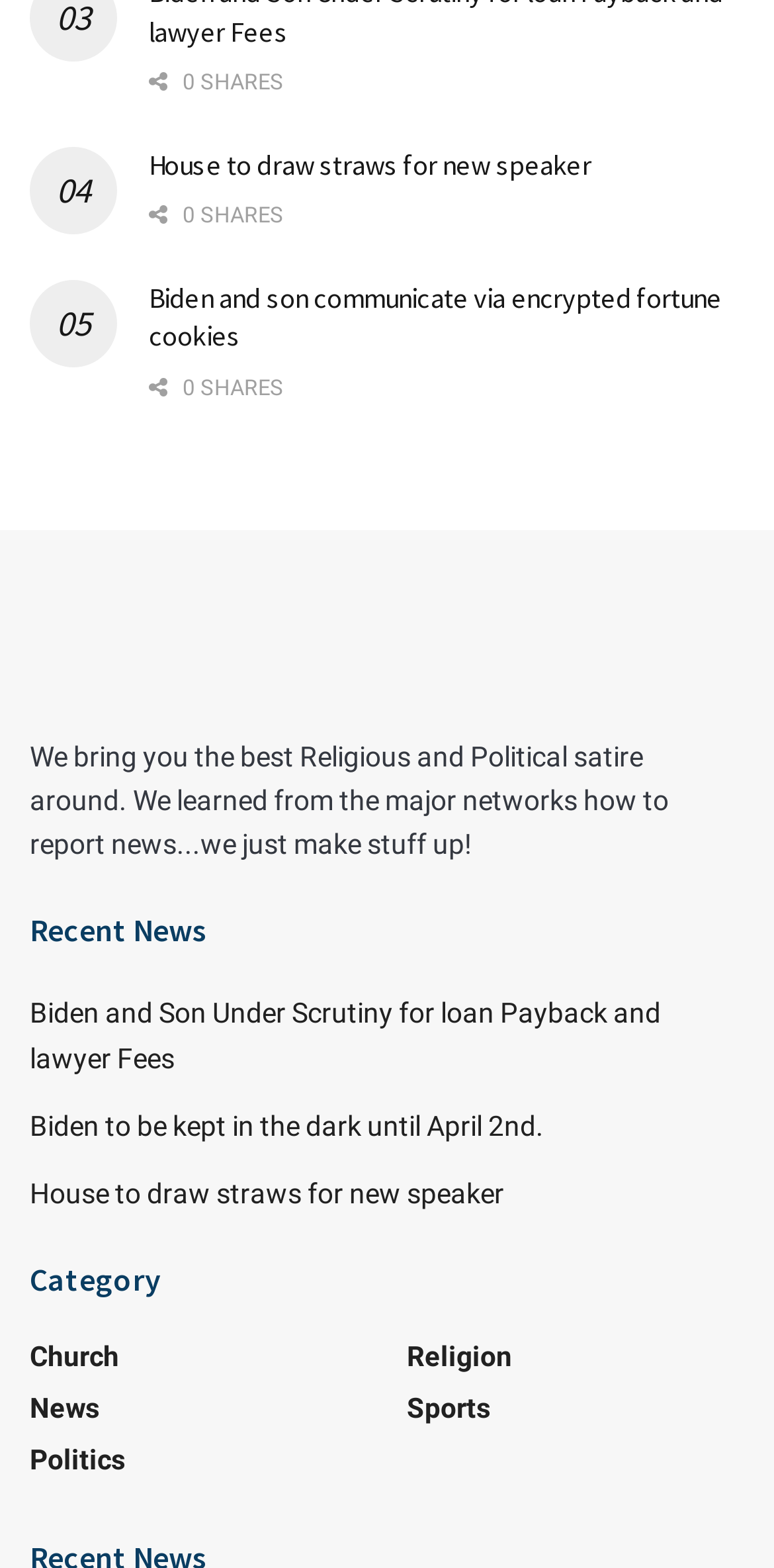Using the provided element description "Share 0", determine the bounding box coordinates of the UI element.

[0.192, 0.158, 0.336, 0.203]